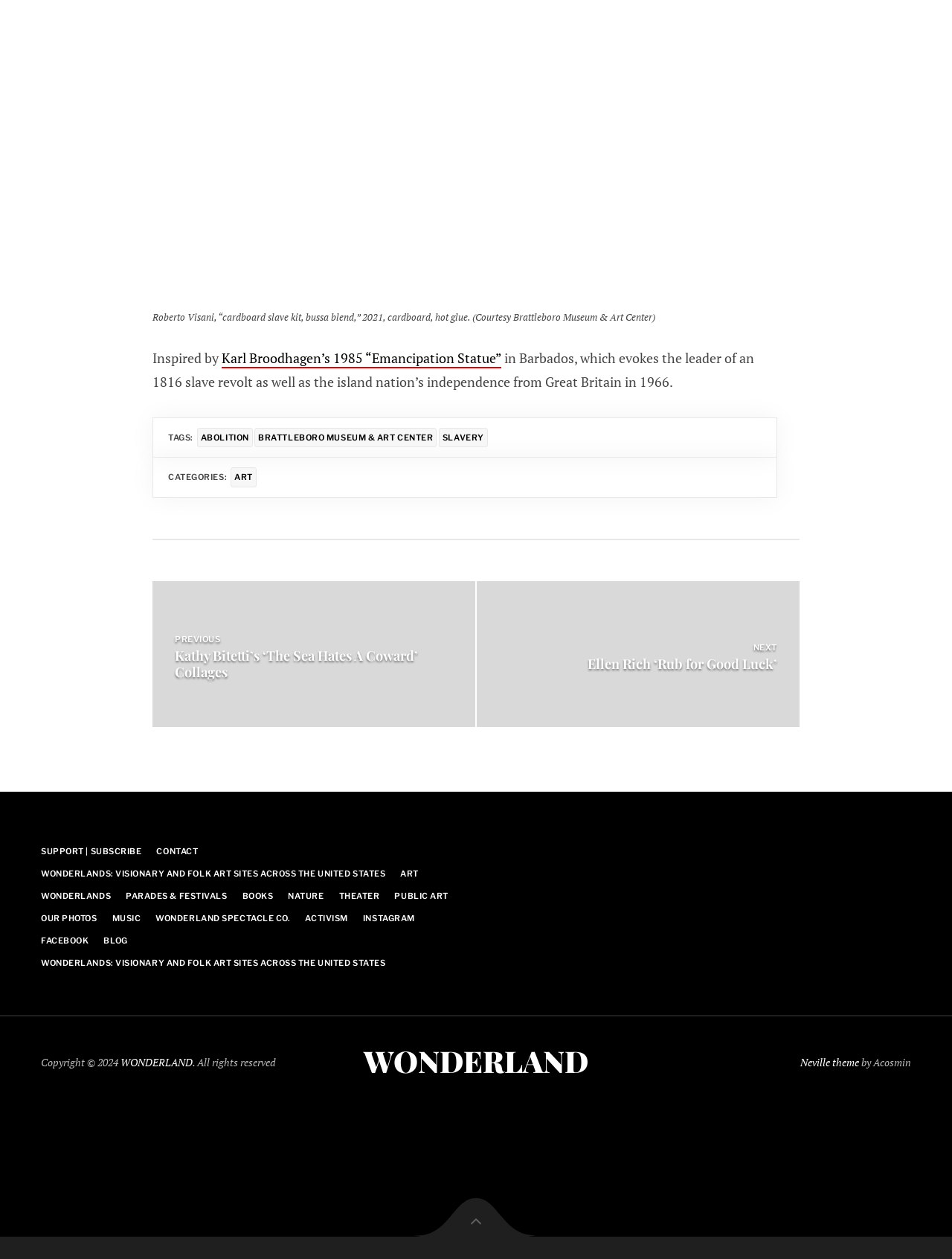What is the title of the post above the image?
Based on the visual content, answer with a single word or a brief phrase.

Kathy Bitetti’s ‘The Sea Hates A Coward’ Collages